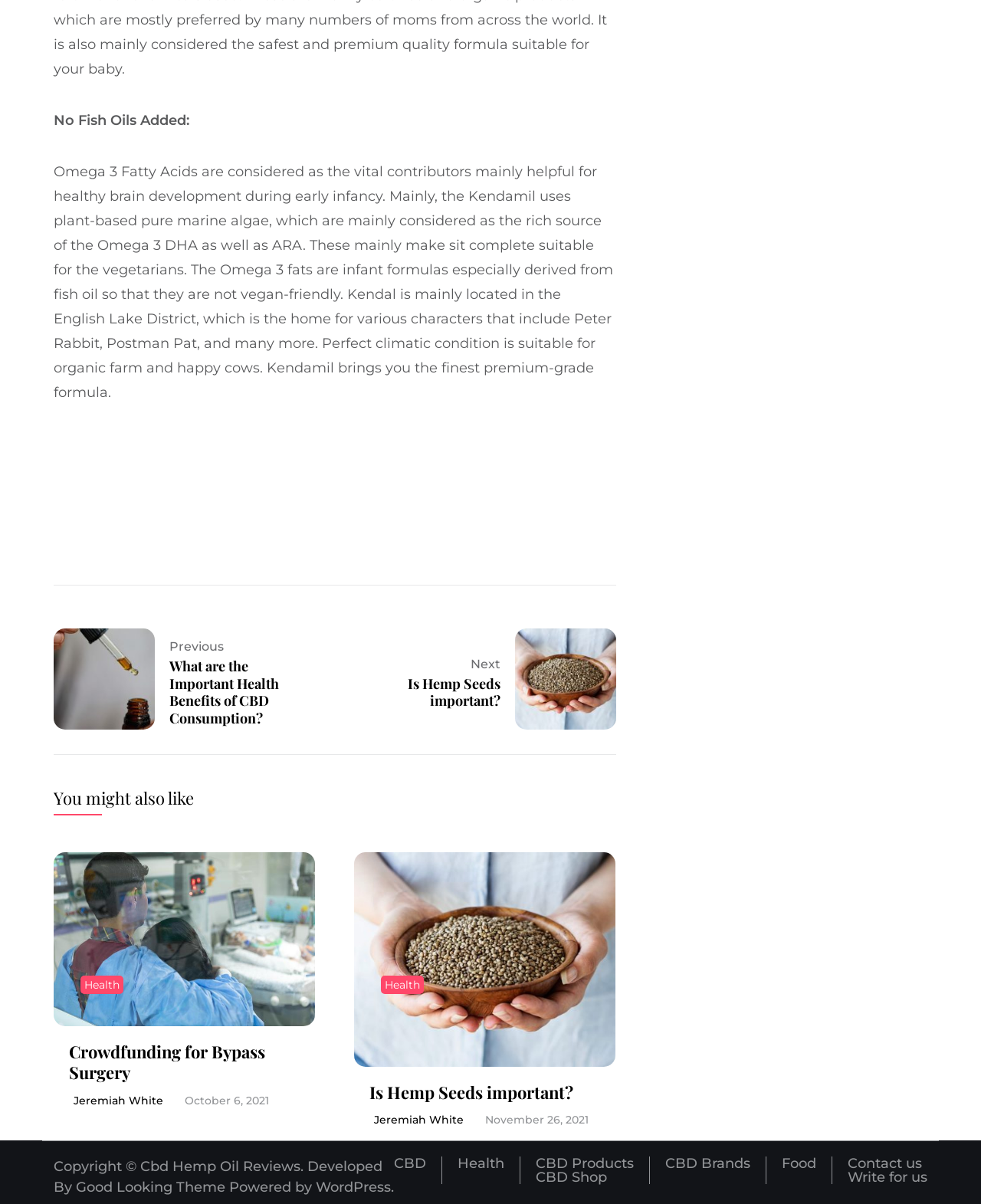Determine the bounding box coordinates of the section I need to click to execute the following instruction: "Click on the 'Next' button". Provide the coordinates as four float numbers between 0 and 1, i.e., [left, top, right, bottom].

[0.48, 0.545, 0.51, 0.557]